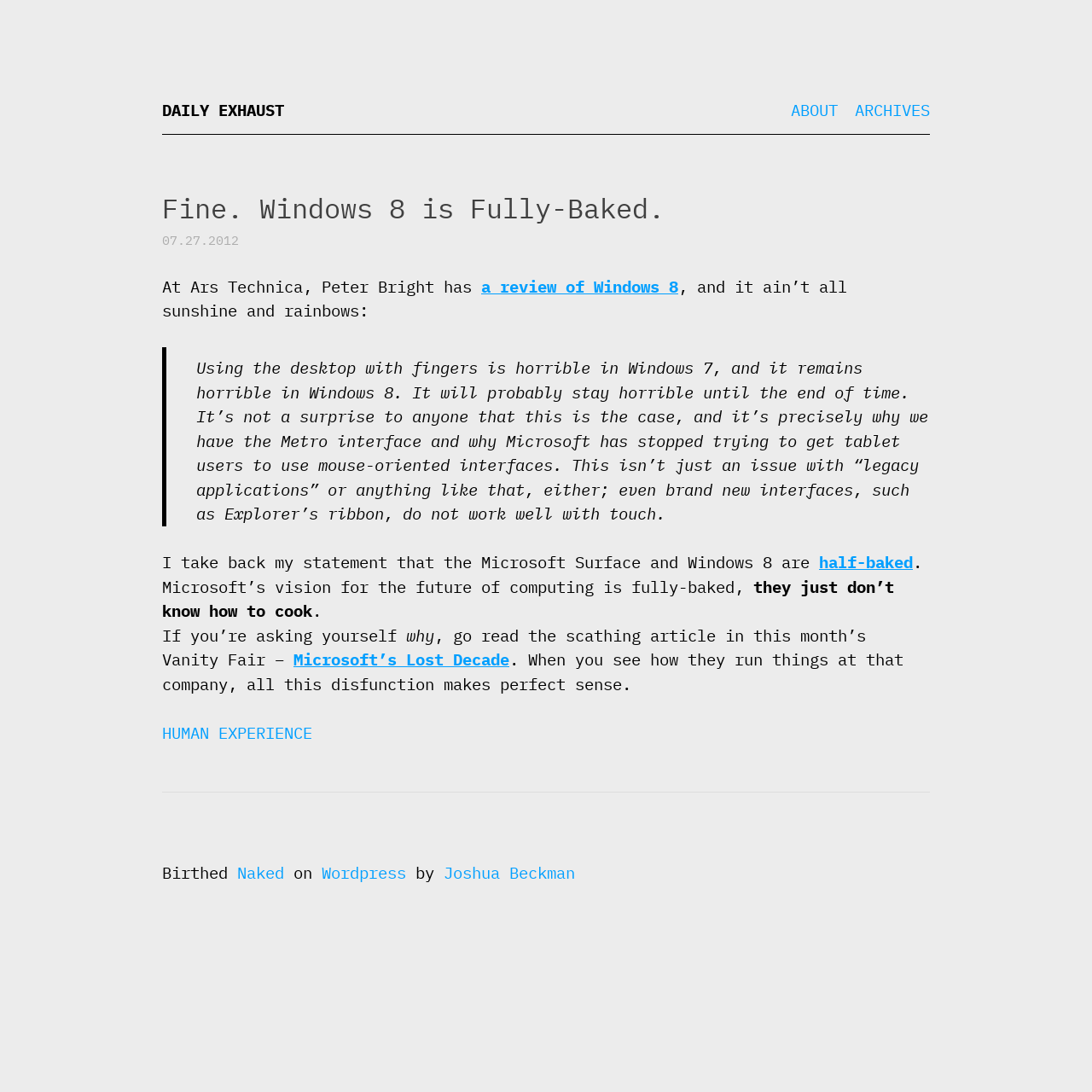Locate the bounding box coordinates of the element that needs to be clicked to carry out the instruction: "Visit the link to Ars Technica's review of Windows 8". The coordinates should be given as four float numbers ranging from 0 to 1, i.e., [left, top, right, bottom].

[0.441, 0.253, 0.621, 0.271]